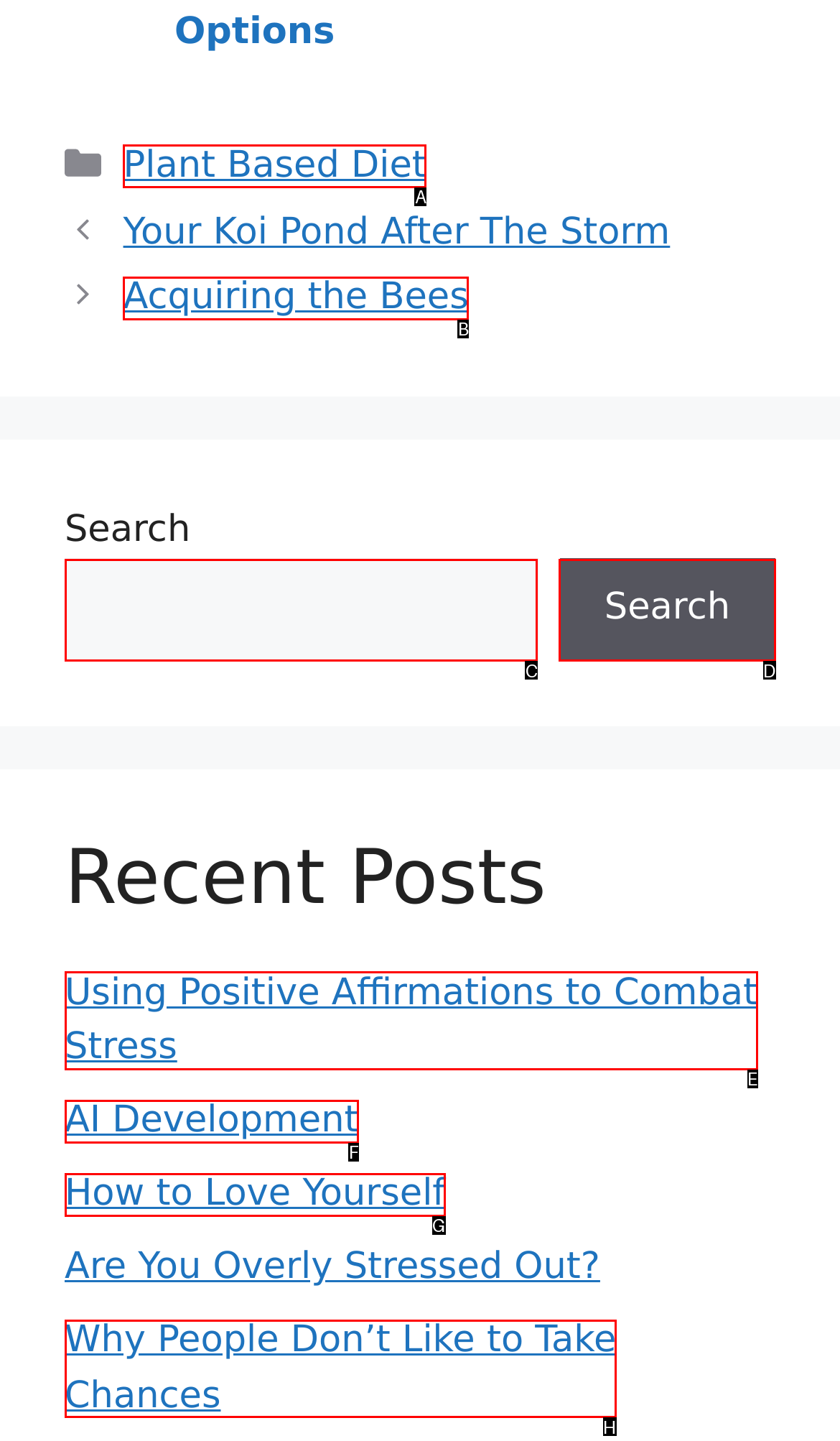Identify the HTML element that corresponds to the following description: How to Love Yourself. Provide the letter of the correct option from the presented choices.

G